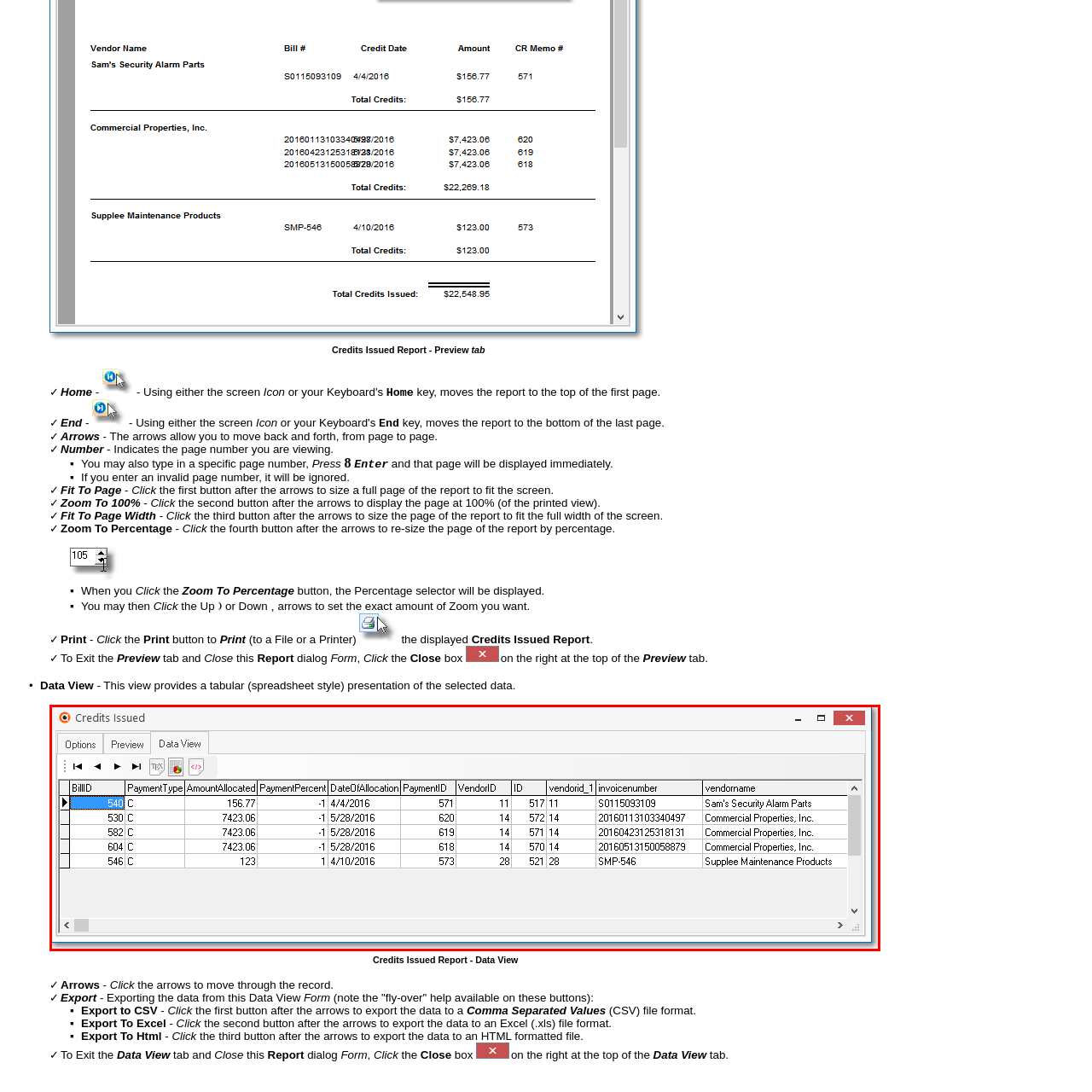Examine the portion of the image marked by the red rectangle, What is the purpose of the navigation options in the user interface? Answer concisely using a single word or phrase.

Dataset exploration